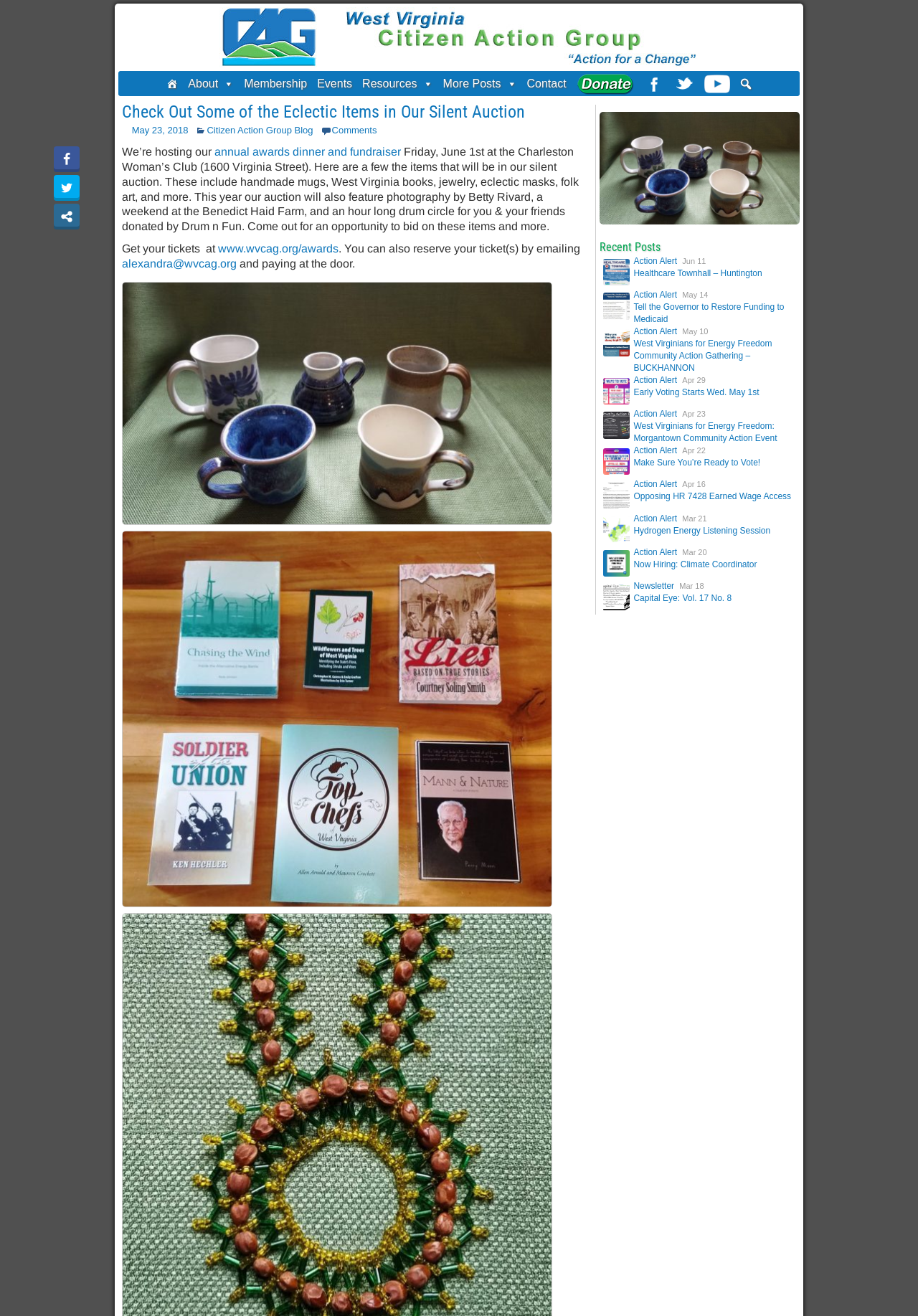Please pinpoint the bounding box coordinates for the region I should click to adhere to this instruction: "View the annual awards dinner and fundraiser details".

[0.234, 0.111, 0.437, 0.12]